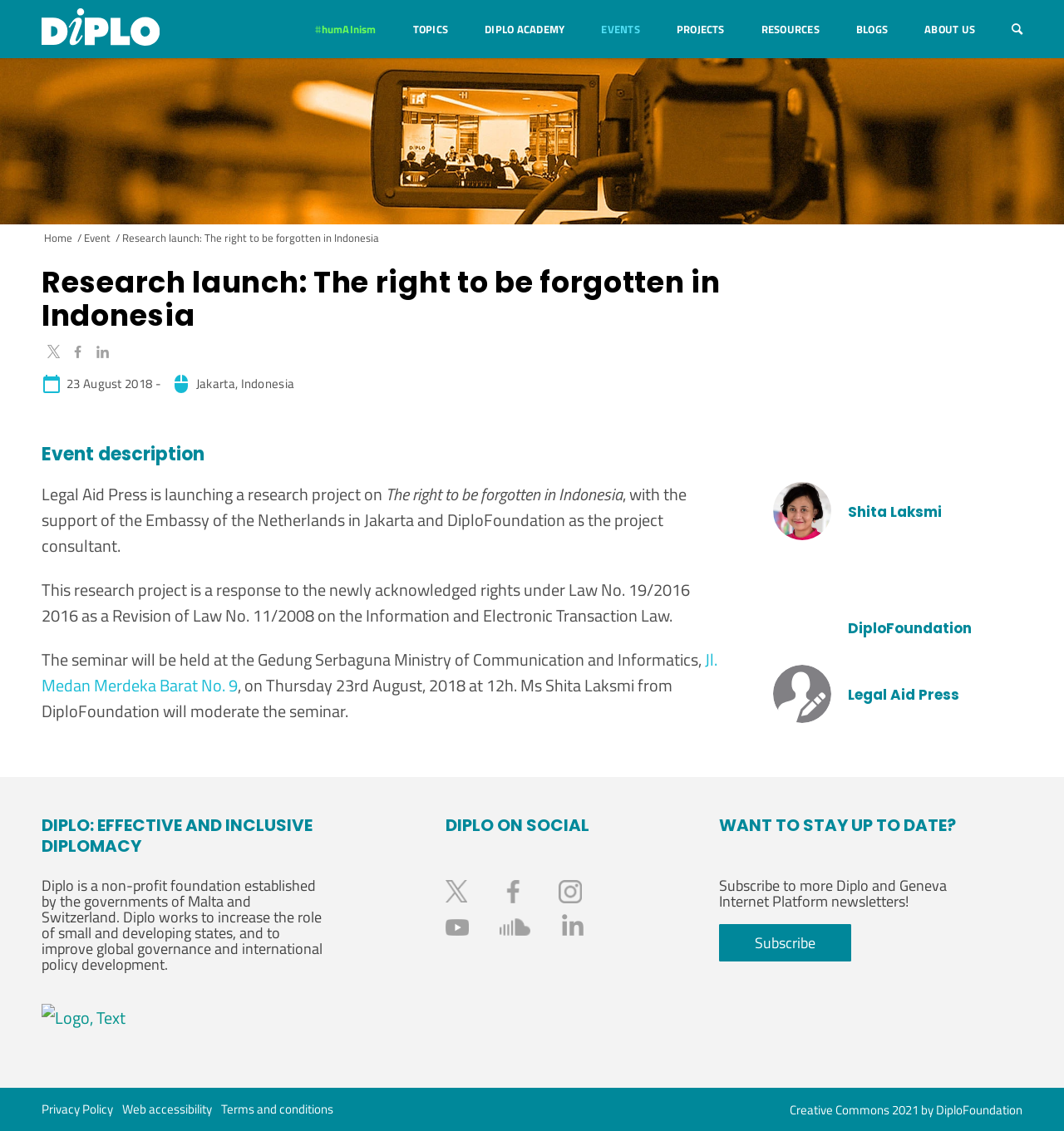Determine the bounding box coordinates of the section to be clicked to follow the instruction: "Search for something". The coordinates should be given as four float numbers between 0 and 1, formatted as [left, top, right, bottom].

[0.951, 0.0, 0.961, 0.051]